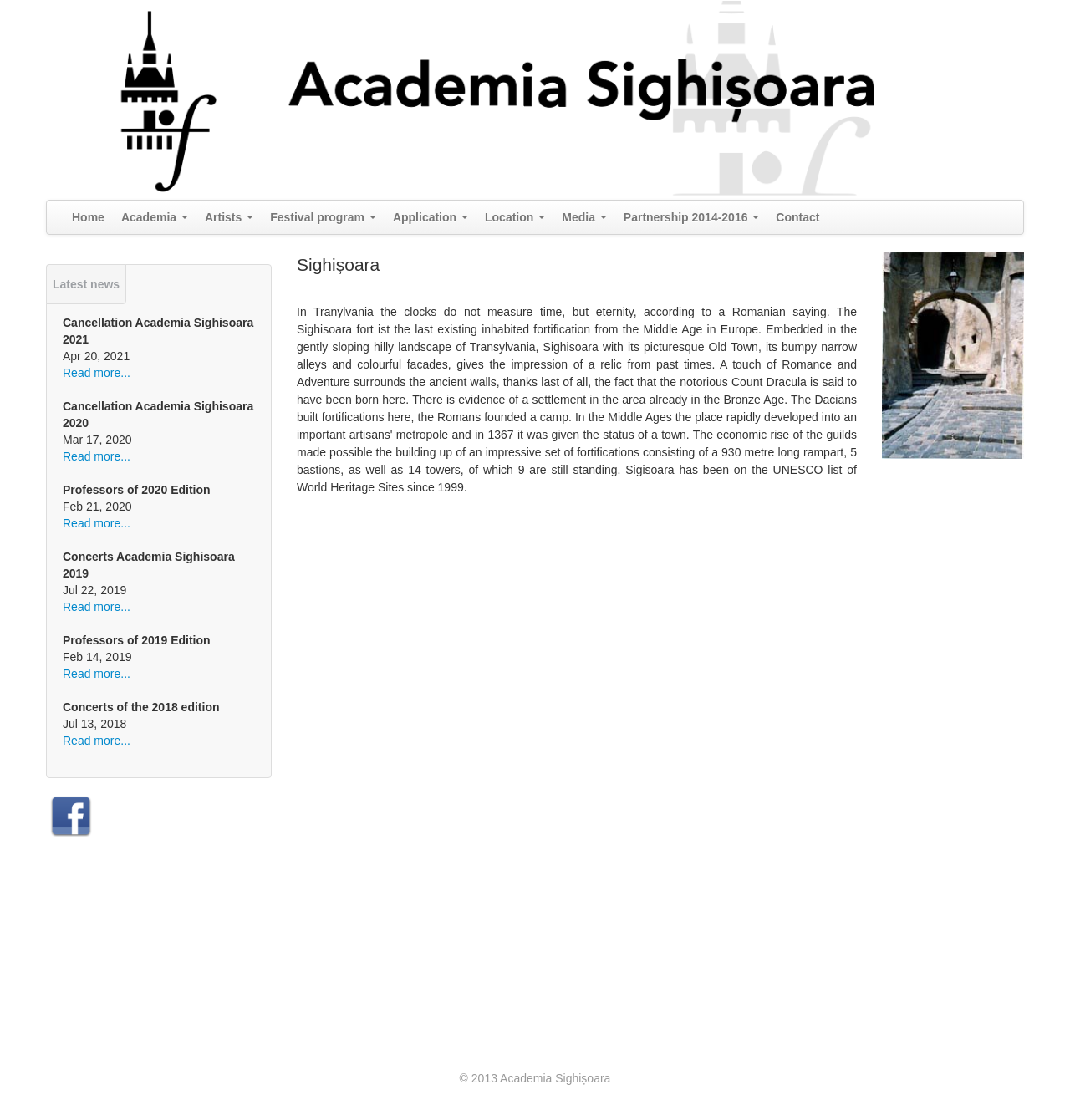Could you determine the bounding box coordinates of the clickable element to complete the instruction: "View the Festival program"? Provide the coordinates as four float numbers between 0 and 1, i.e., [left, top, right, bottom].

[0.245, 0.179, 0.359, 0.201]